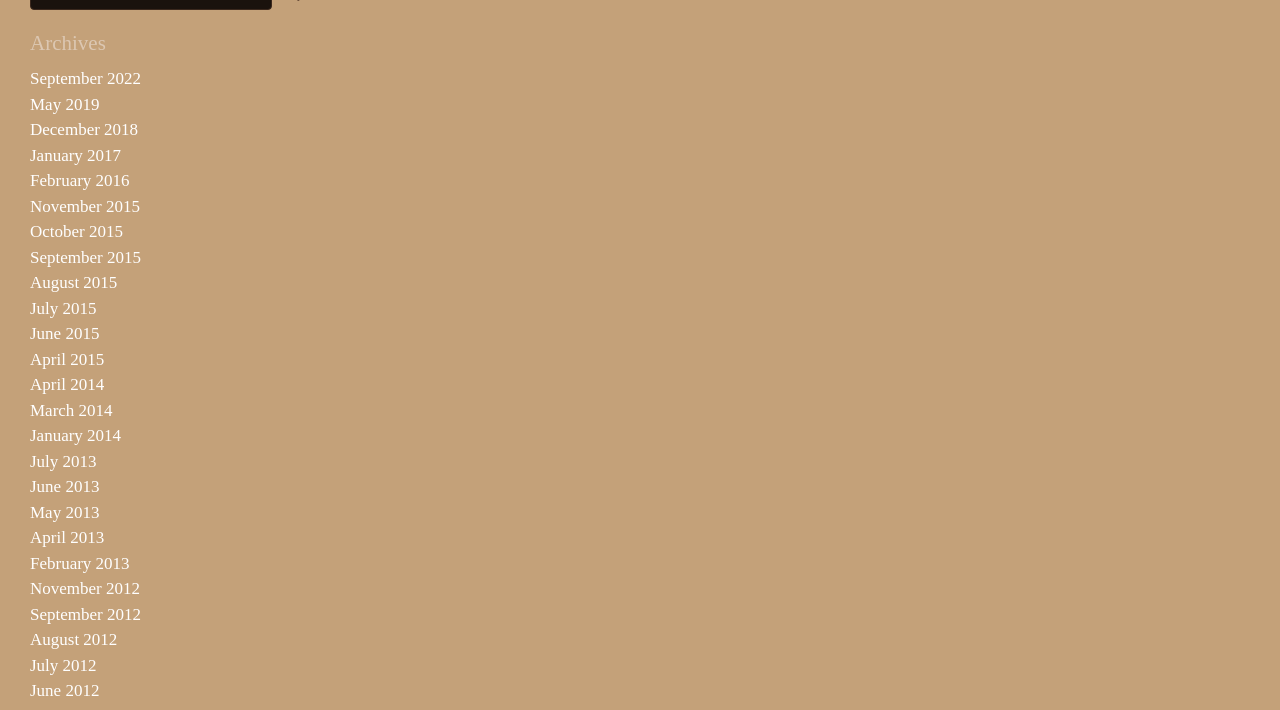How many links are available on this webpage?
Please answer the question with a detailed and comprehensive explanation.

There are 23 links available on this webpage, which are listed below the heading 'Archives' and are organized by month and year.